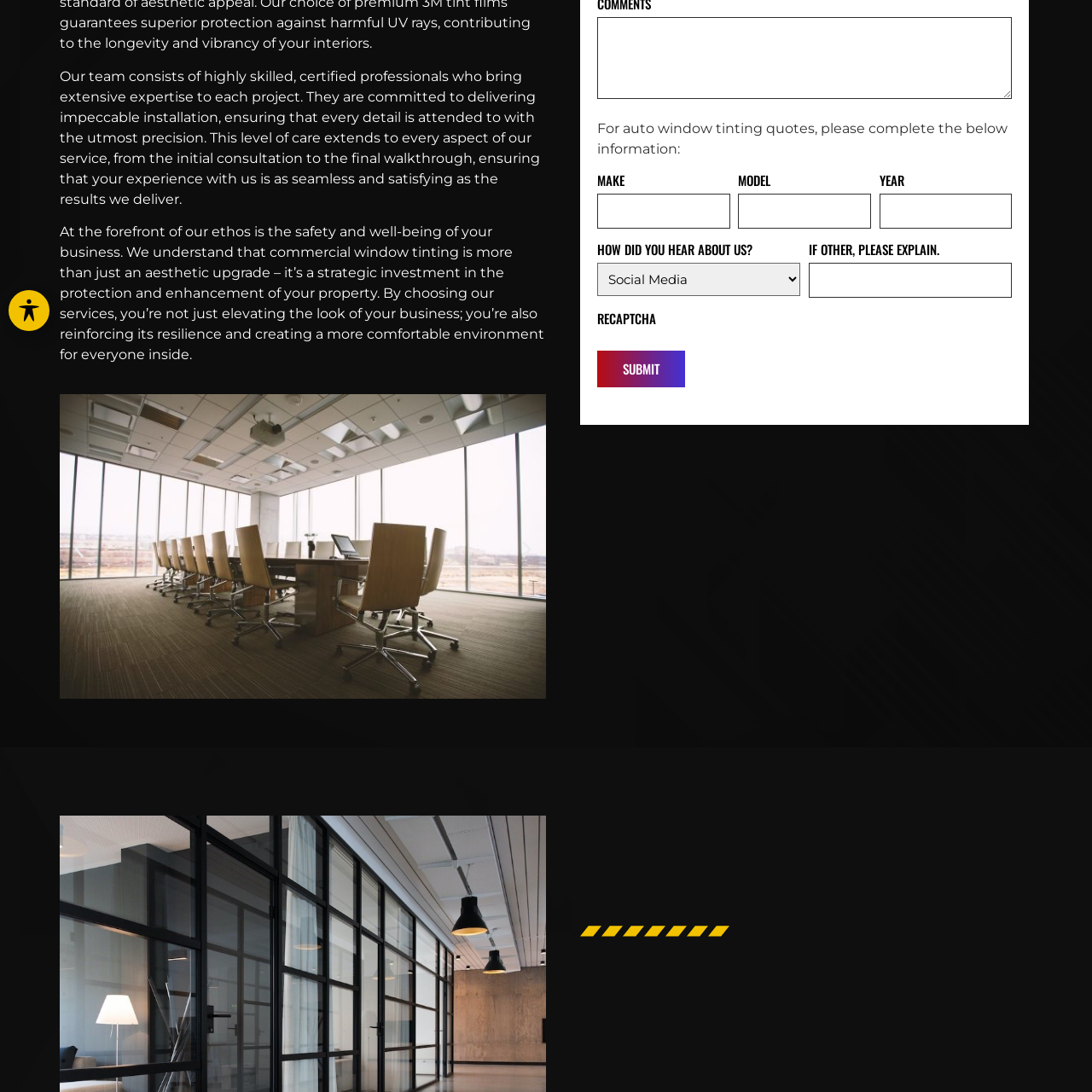Focus your attention on the picture enclosed within the red border and formulate a detailed answer to the question below, using the image as your primary reference: 
What is the result of opting for window tinting?

By opting for window tinting, companies make a strategic investment that not only elevates their building's appearance but also reinforces its resilience against external elements, as visually represented in the image.